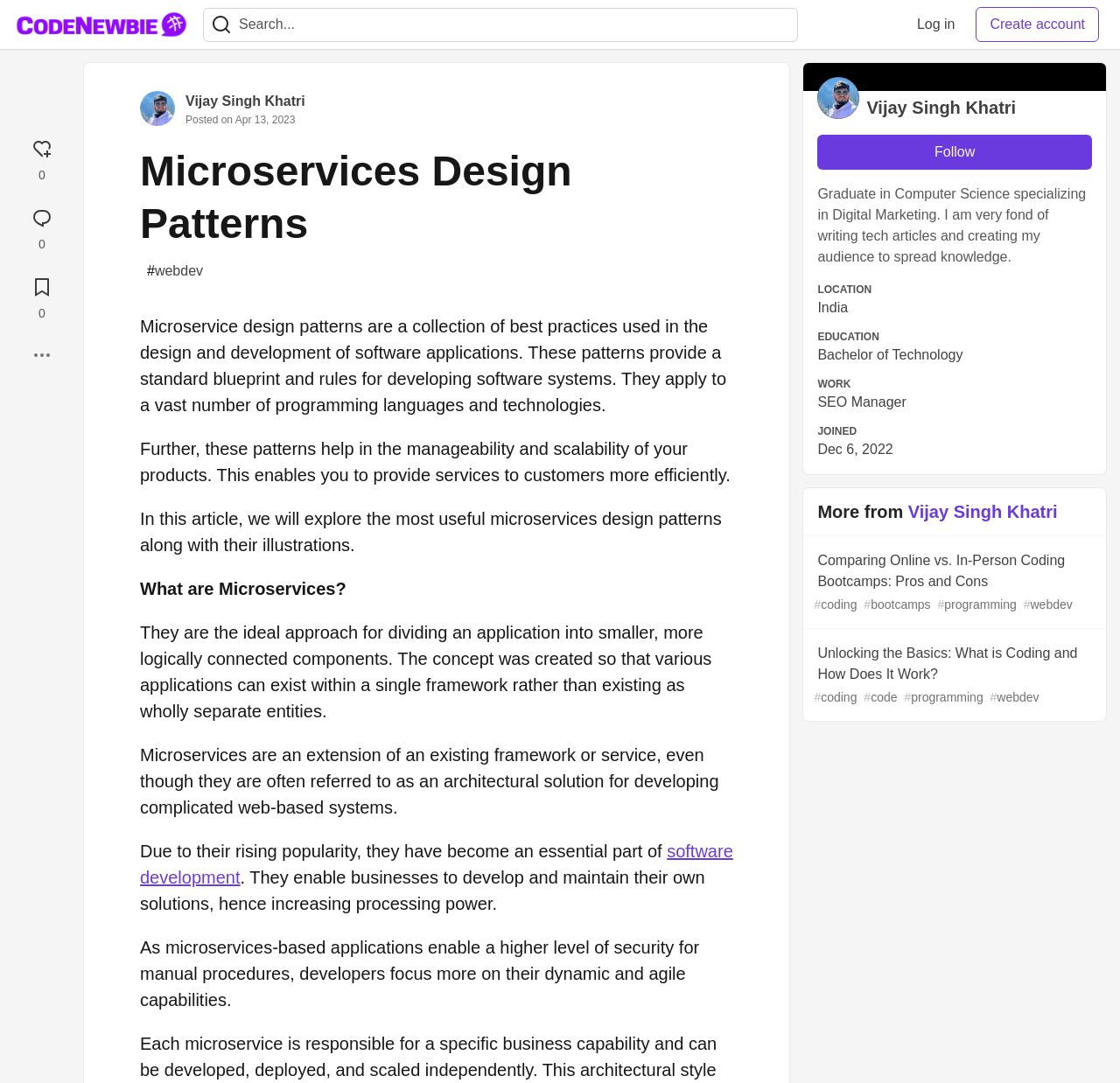Find the bounding box coordinates for the area that must be clicked to perform this action: "Search for a term".

[0.181, 0.007, 0.712, 0.038]